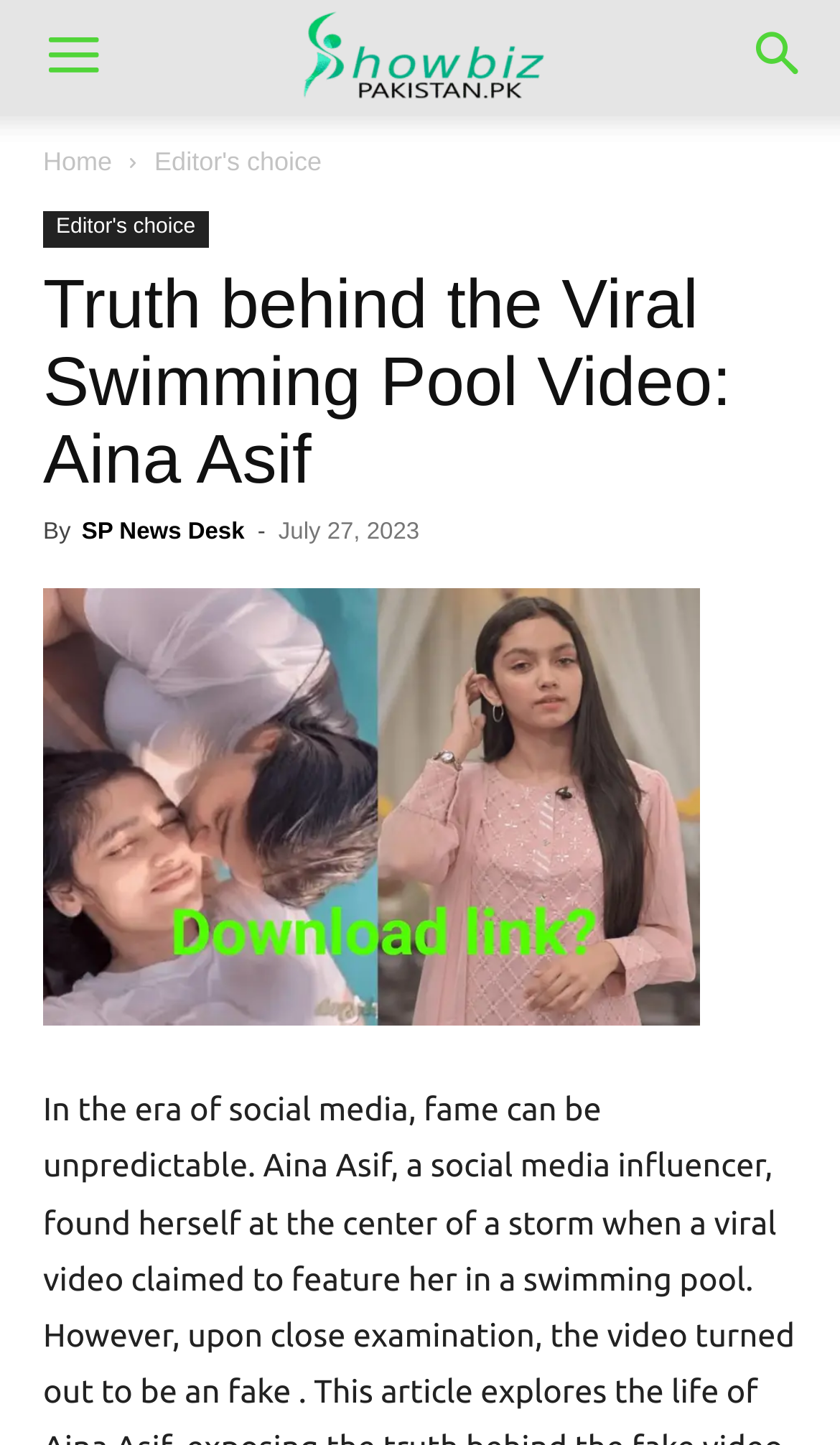Provide a short, one-word or phrase answer to the question below:
What is the category of the article?

Editor's choice